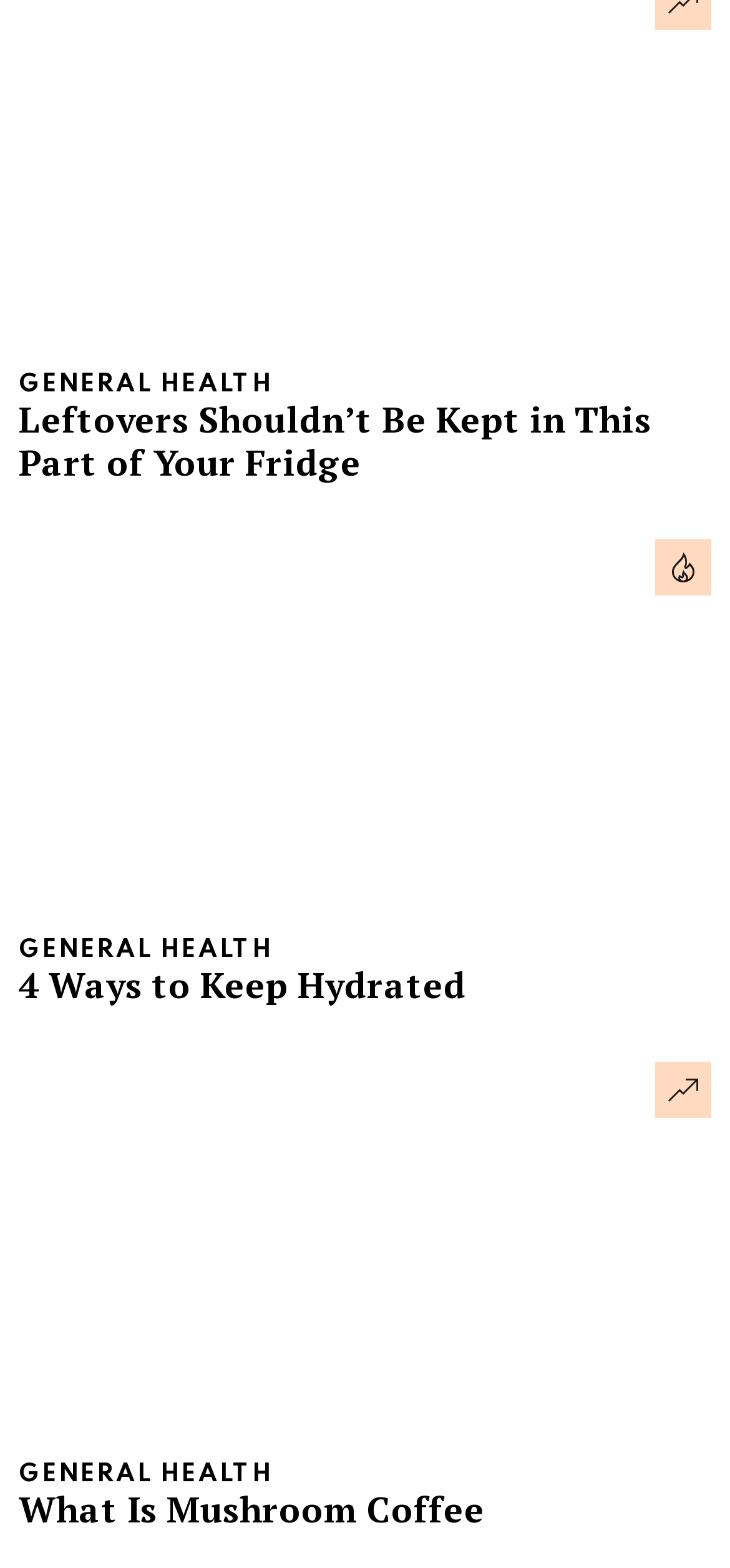Find the bounding box of the element with the following description: "General Health". The coordinates must be four float numbers between 0 and 1, formatted as [left, top, right, bottom].

[0.026, 0.931, 0.374, 0.95]